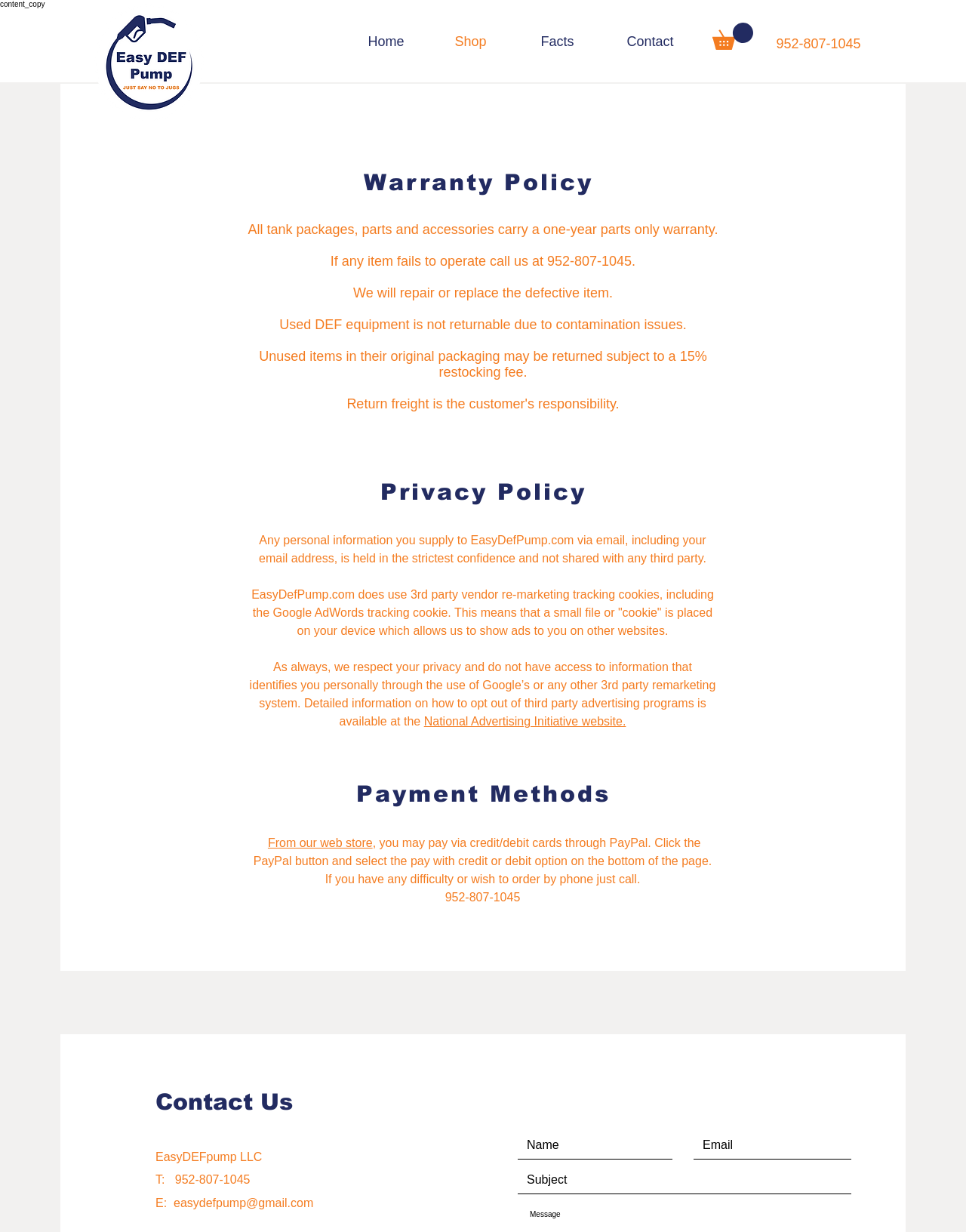Provide an in-depth description of the elements and layout of the webpage.

The webpage is about the policies of Easydef, a company that sells DEF pumps. At the top of the page, there is a logo of Easydef with a white background, followed by a navigation menu with links to the home page, shop, facts, and contact page. 

Below the navigation menu, there is a main content area that is divided into three sections: Warranty Policy, Privacy Policy, and Payment Methods. The Warranty Policy section explains that all tank packages, parts, and accessories carry a one-year parts-only warranty. It also provides information on how to repair or replace defective items and the return policy for unused items.

The Privacy Policy section states that any personal information supplied to Easydefpump.com via email is held in confidence and not shared with third parties. It also explains that the website uses third-party vendor re-marketing tracking cookies, including Google AdWords, but does not have access to personally identifiable information.

The Payment Methods section explains that customers can pay via credit/debit cards through PayPal on the website. It also provides an option to order by phone.

At the bottom of the page, there is a contact section with the company's address, phone number, and email address. There is also a contact form with fields for name, email, and subject, which are all required fields.

Throughout the page, there are several headings and static text elements that provide additional information and explanations. There are also several links to other pages on the website, including the home page, shop, and facts page.